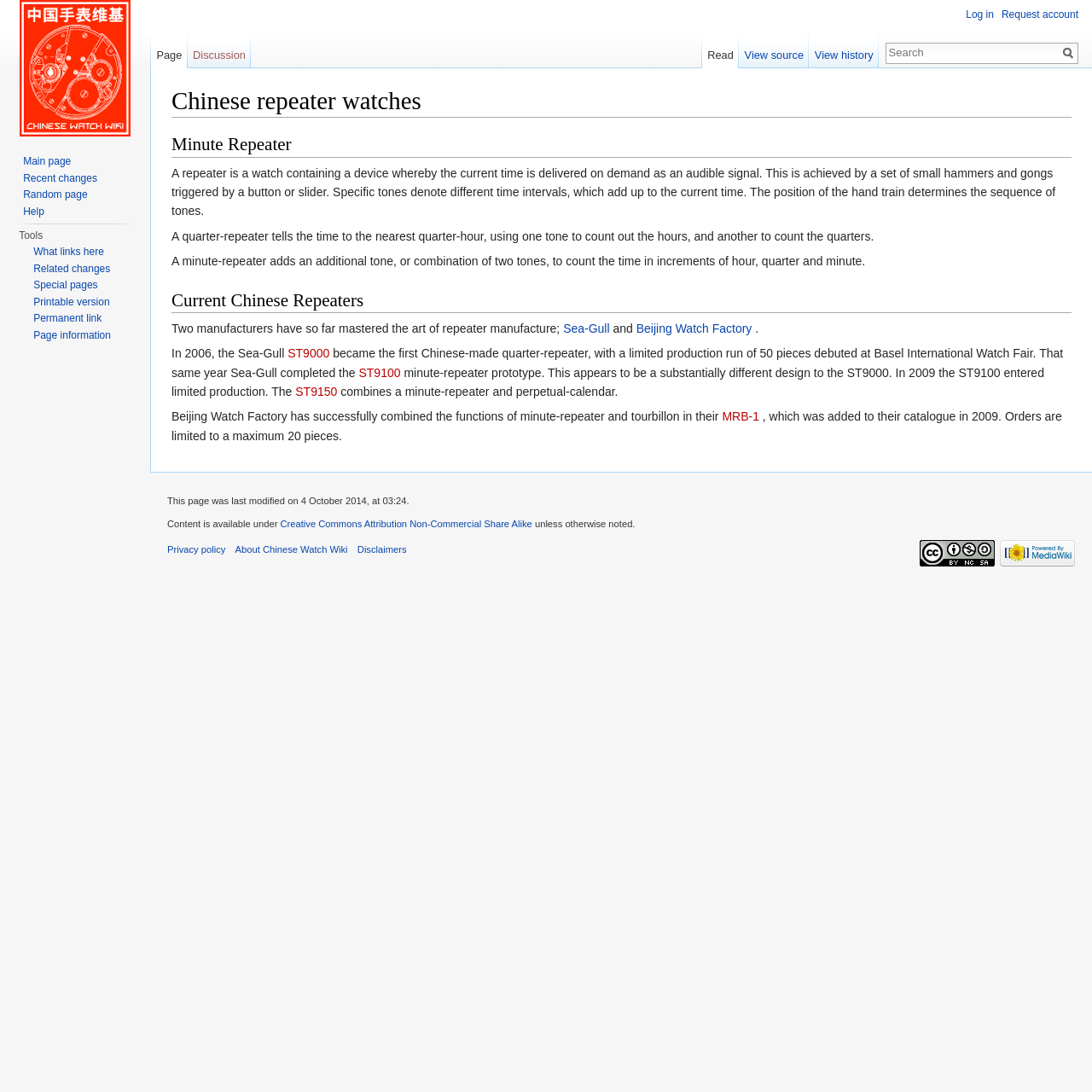Please find the bounding box coordinates of the clickable region needed to complete the following instruction: "Click the 'About Us' link". The bounding box coordinates must consist of four float numbers between 0 and 1, i.e., [left, top, right, bottom].

None